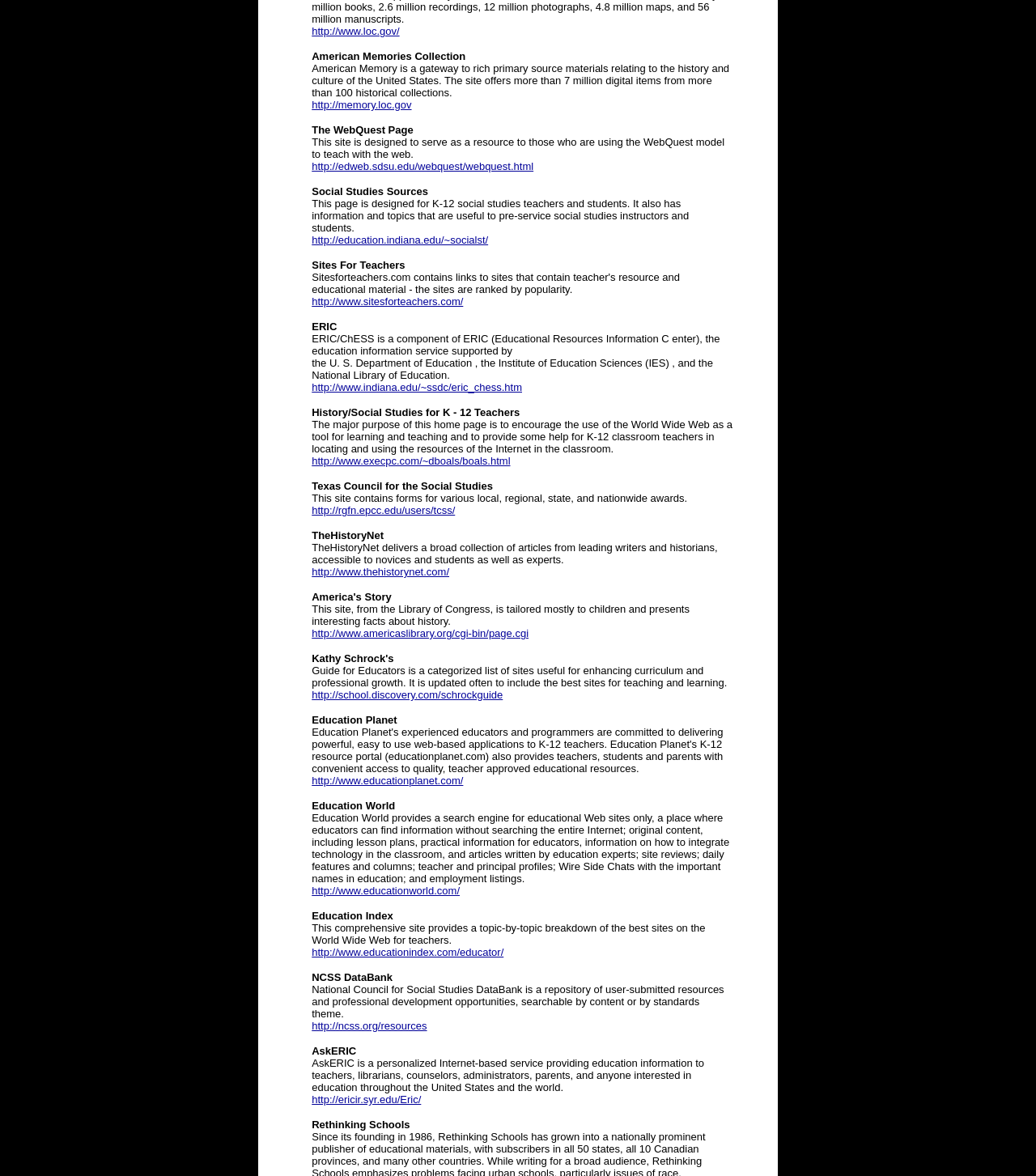Identify the bounding box coordinates for the UI element that matches this description: "http://education.indiana.edu/~socialst/".

[0.301, 0.199, 0.471, 0.209]